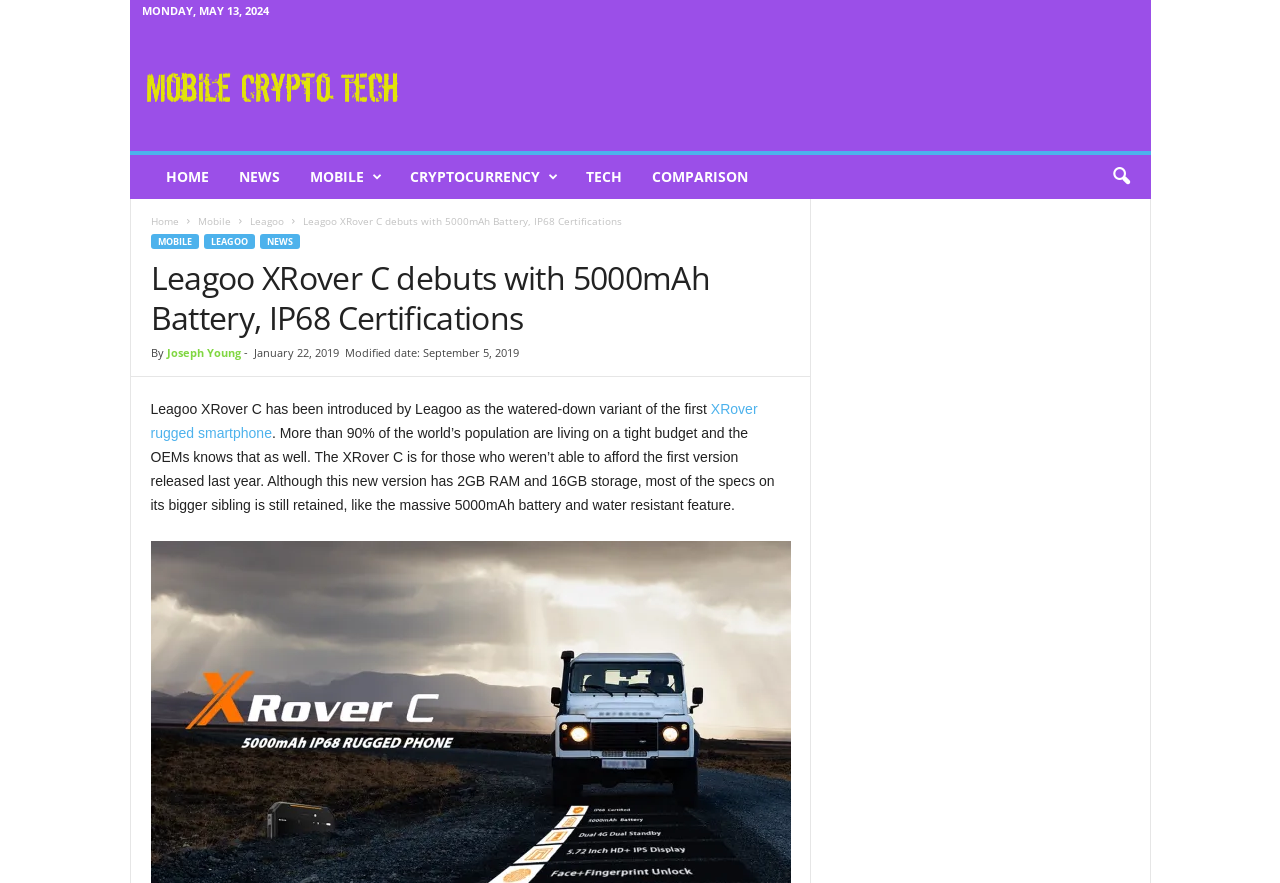Determine the bounding box coordinates of the clickable region to carry out the instruction: "Click on HOME".

[0.118, 0.176, 0.175, 0.225]